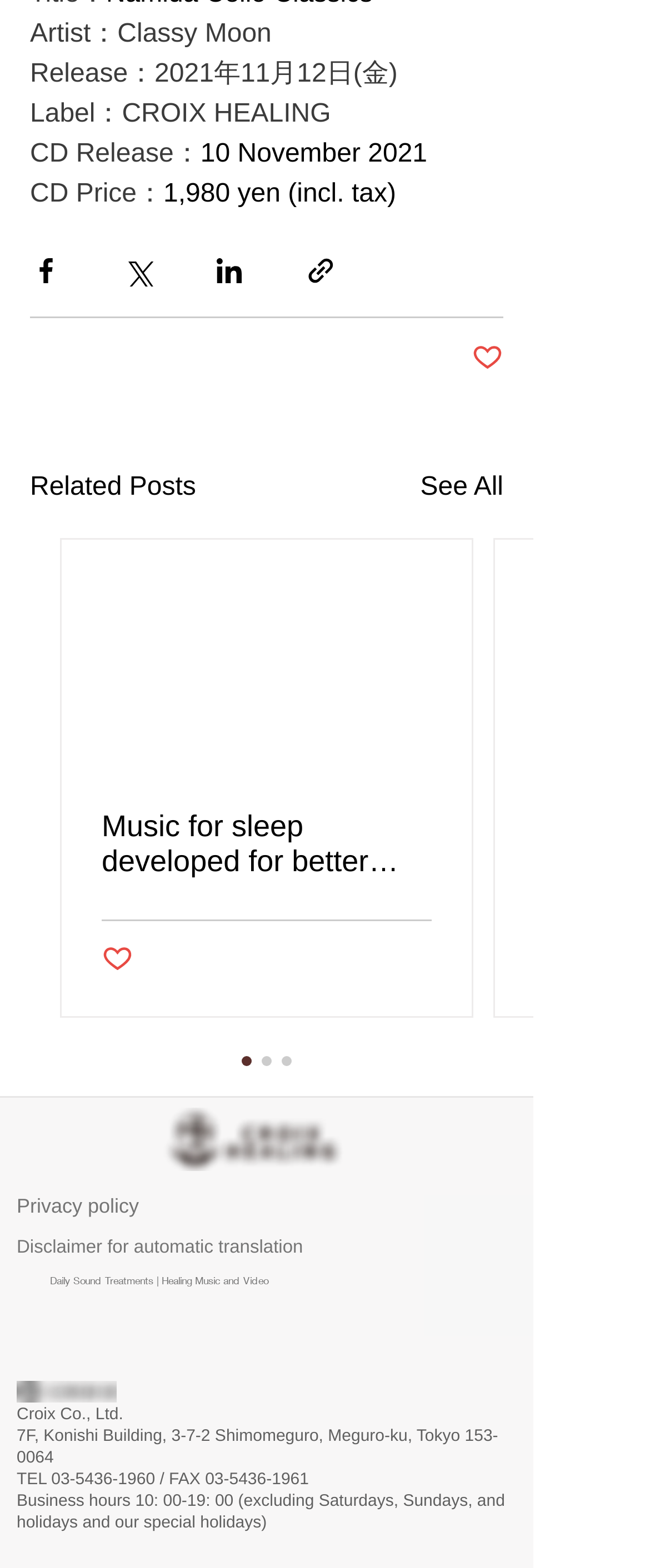What is the price of the CD?
Using the image, provide a concise answer in one word or a short phrase.

1,980 yen (incl. tax)